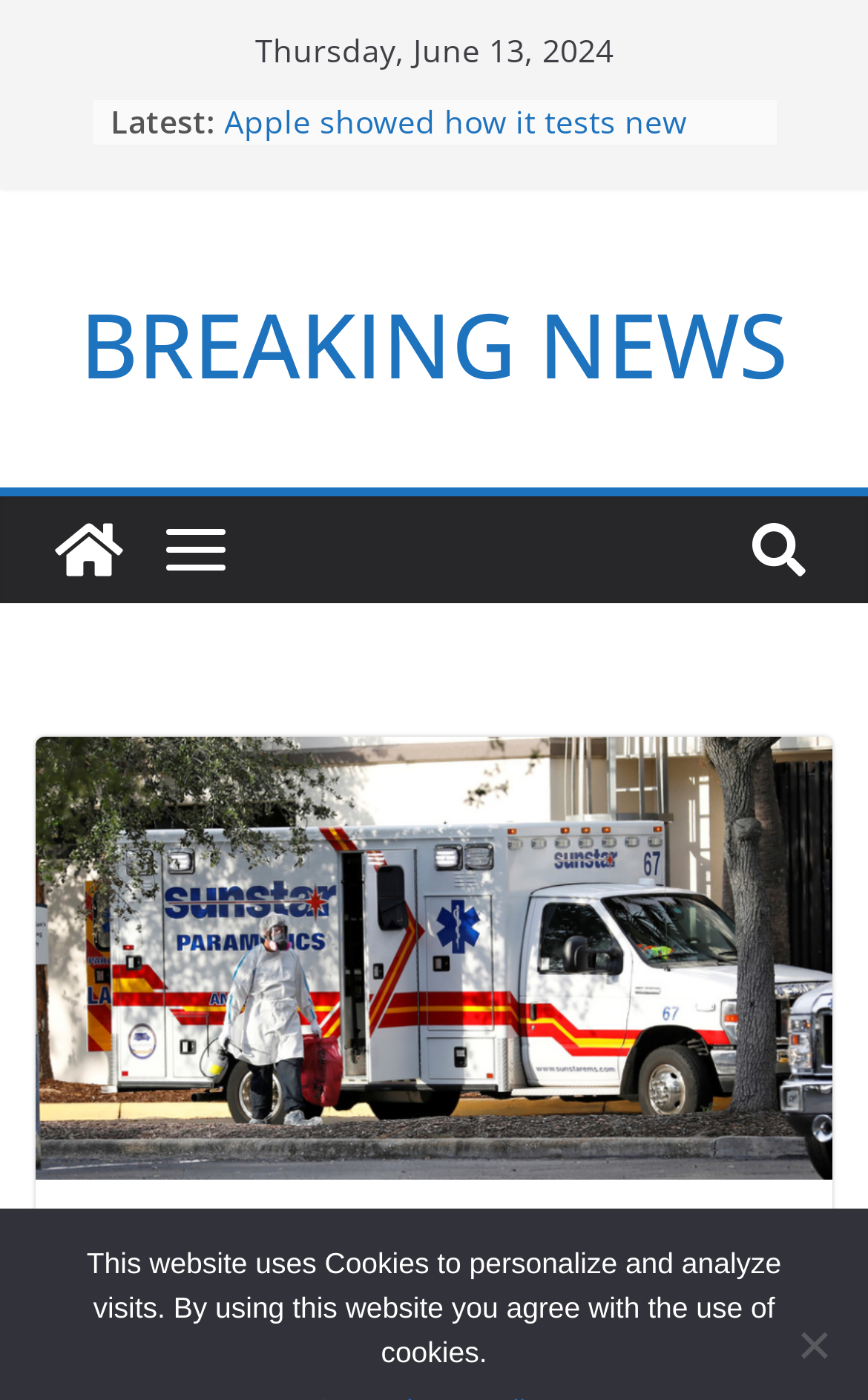What is the date mentioned on the webpage?
Please give a detailed and elaborate answer to the question.

I found the date by looking at the StaticText element with the text 'Thursday, June 13, 2024' which has a bounding box coordinate of [0.294, 0.021, 0.706, 0.051]. This suggests that the date is prominently displayed on the webpage.